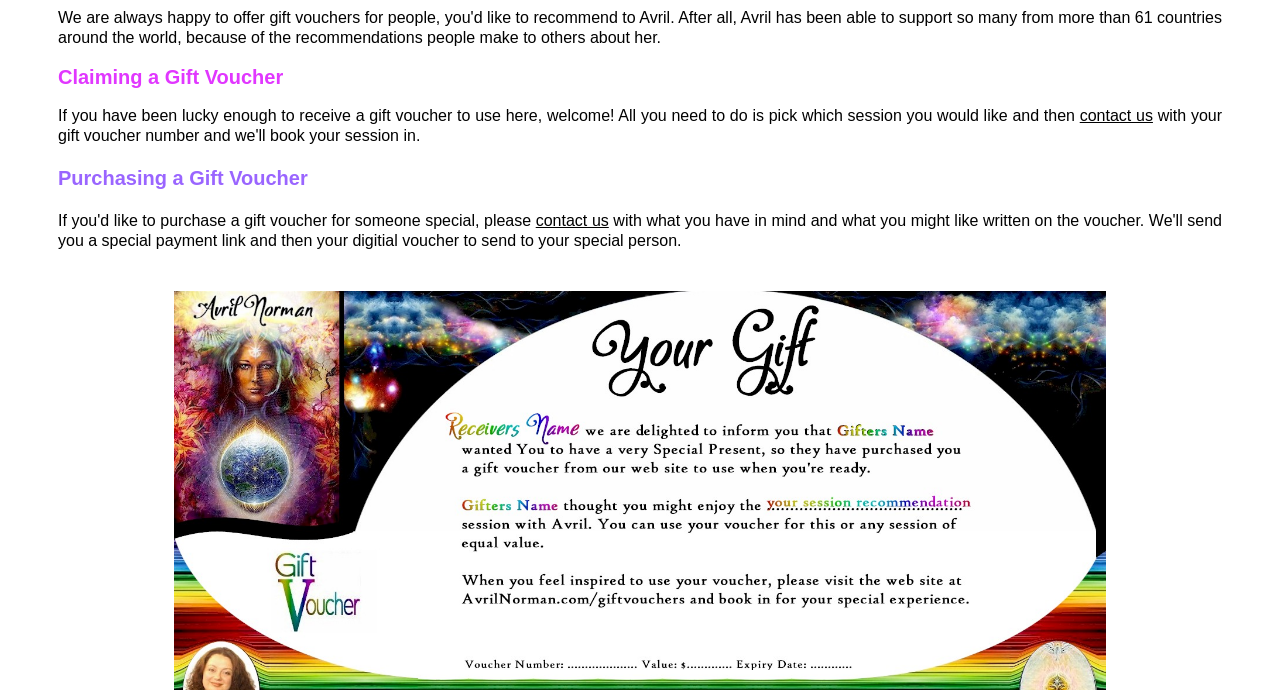Determine the bounding box for the described UI element: "contact us".

[0.844, 0.155, 0.901, 0.18]